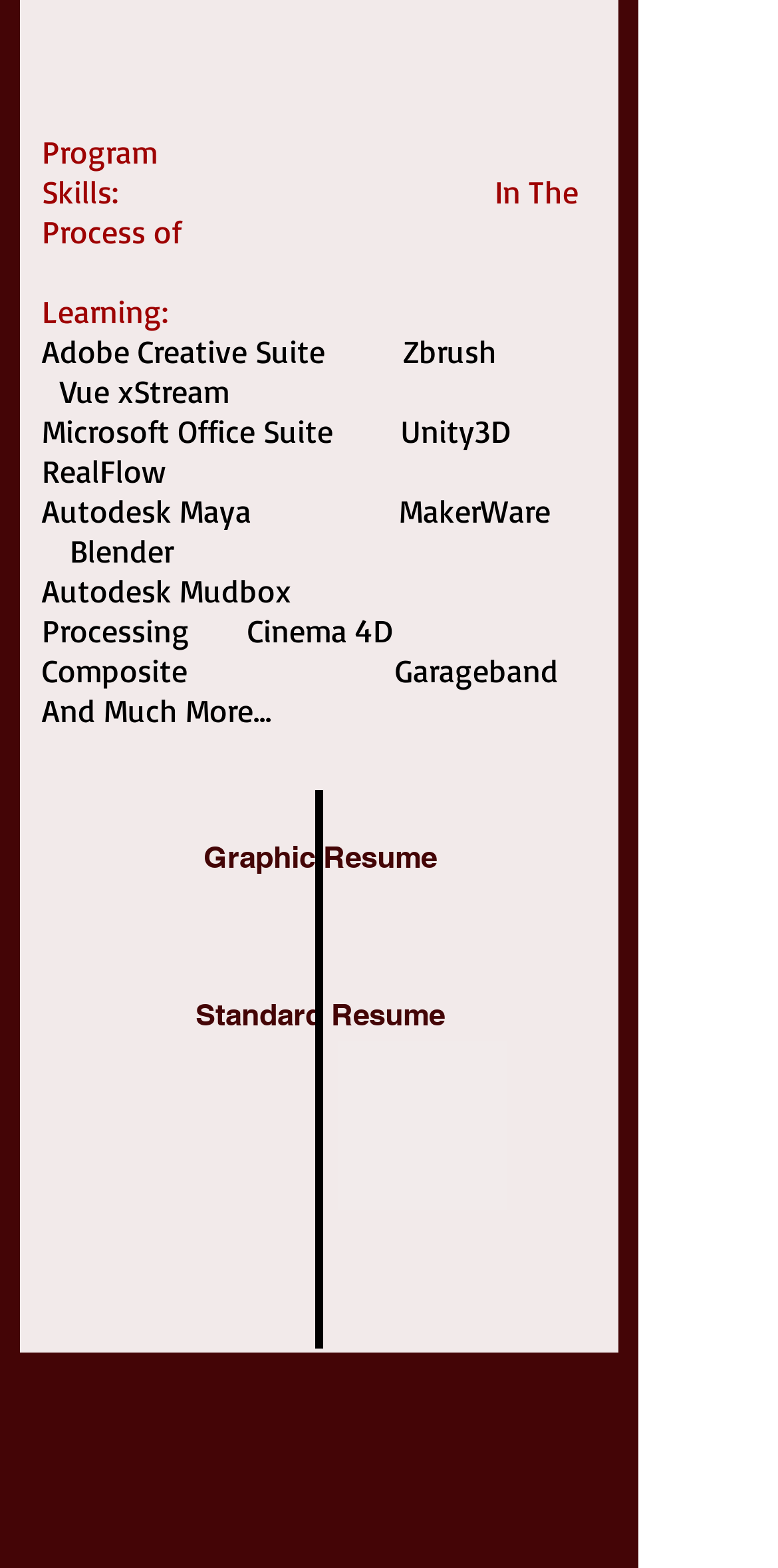What skills are listed on the webpage?
Kindly offer a detailed explanation using the data available in the image.

The webpage lists various software skills, including Adobe Creative Suite, Zbrush, Vue xStream, Microsoft Office Suite, Unity3D, RealFlow, Autodesk Maya, MakerWare, Blender, Autodesk Mudbox, Processing, Cinema 4D, Composite, and Garageband.